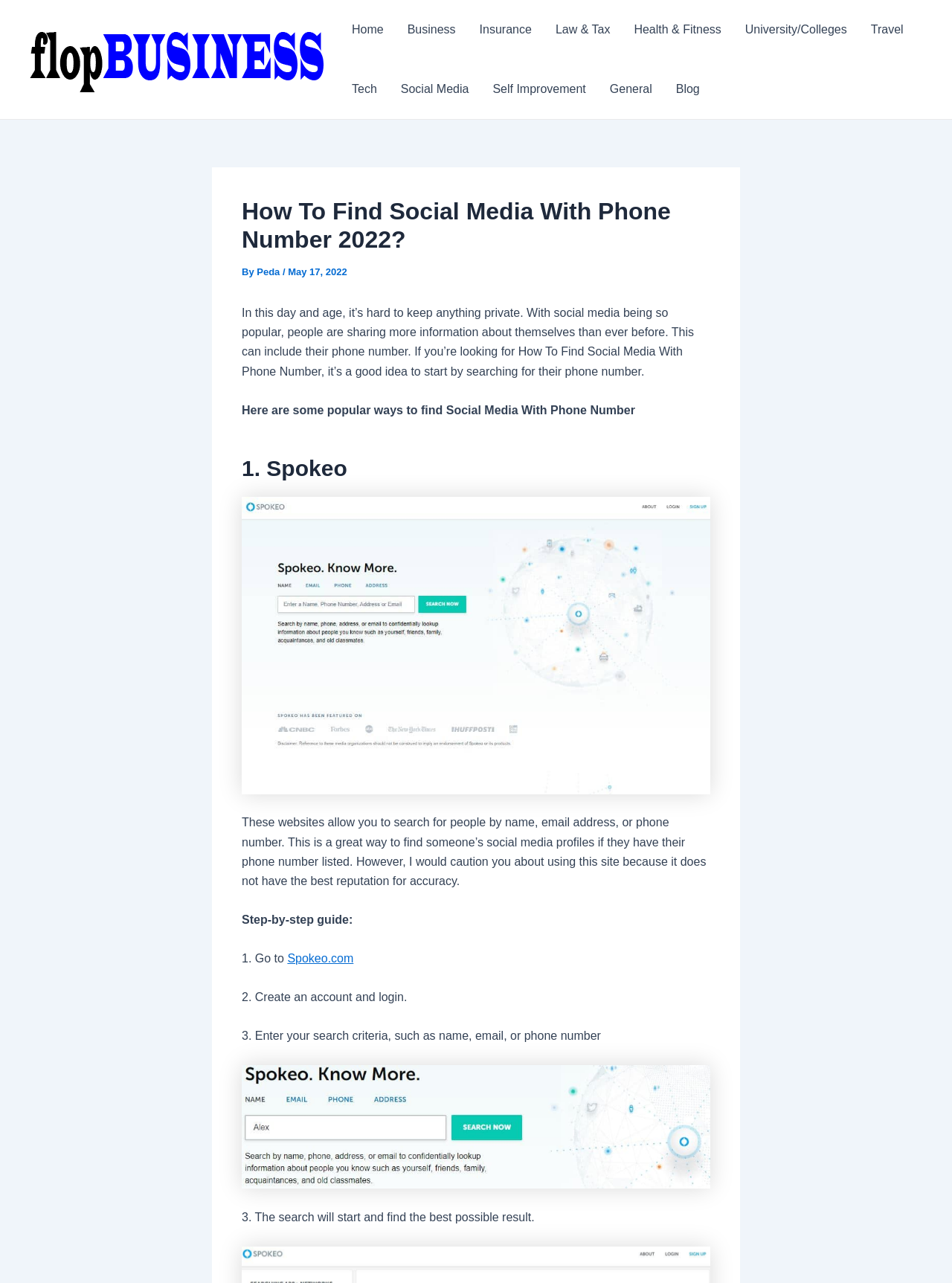What is the first method mentioned to find social media with phone number?
Using the details from the image, give an elaborate explanation to answer the question.

The first method mentioned on the website is to use Spokeo, a website that allows users to search for people by name, email address, or phone number, which can help find someone's social media profiles if they have their phone number listed.